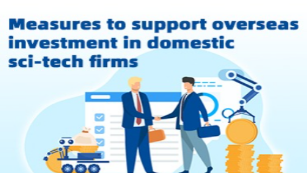Generate a detailed caption that encompasses all aspects of the image.

The image titled "Measures to support overseas investment in domestic sci-tech firms" features two professional individuals engaging in a handshake, symbolizing partnership and collaboration. The background consists of stylized graphics, including a factory setting, automated machinery, and stacks of coins, which collectively illustrate the contemporary industrial landscape. The visual elements convey a message of progress and investment in the technology sector, emphasizing the initiative to enhance overseas investment into domestic scientific and technological enterprises. This image highlights the growing importance of fostering strong business relations to boost innovation and economic vitality within the domestic market.